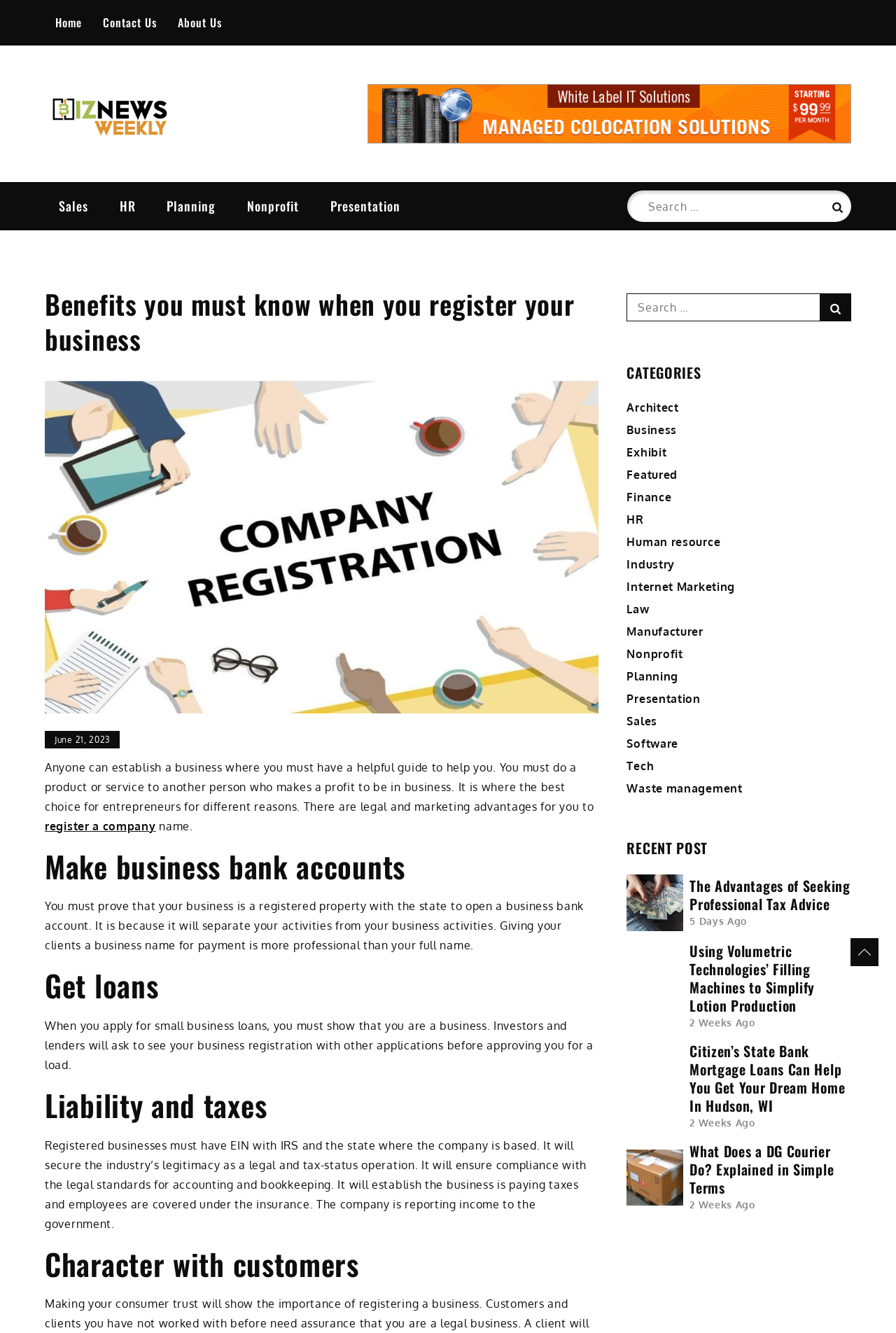Please identify the coordinates of the bounding box that should be clicked to fulfill this instruction: "Learn about making business bank accounts".

[0.05, 0.635, 0.668, 0.664]